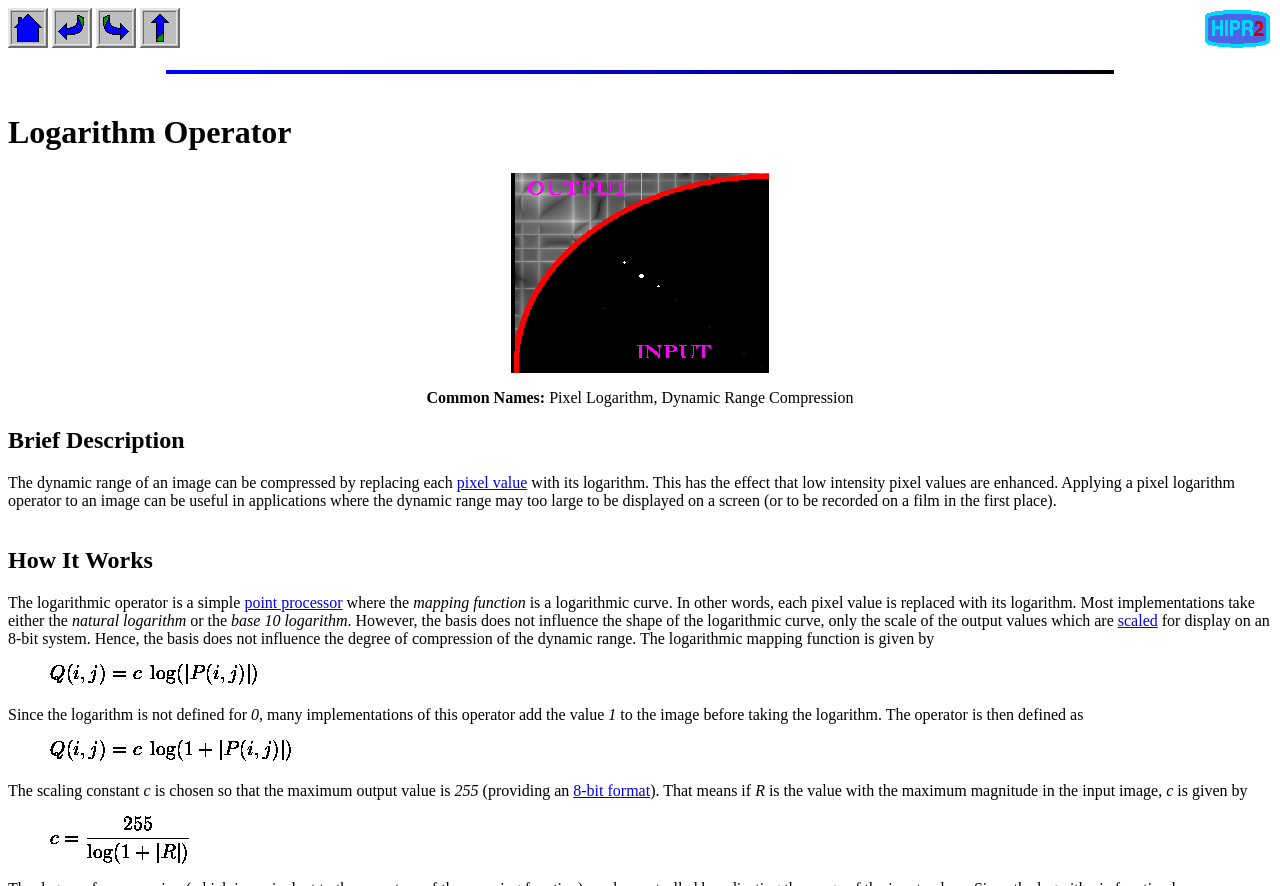Please pinpoint the bounding box coordinates for the region I should click to adhere to this instruction: "Click the 8-bit format link".

[0.448, 0.882, 0.508, 0.901]